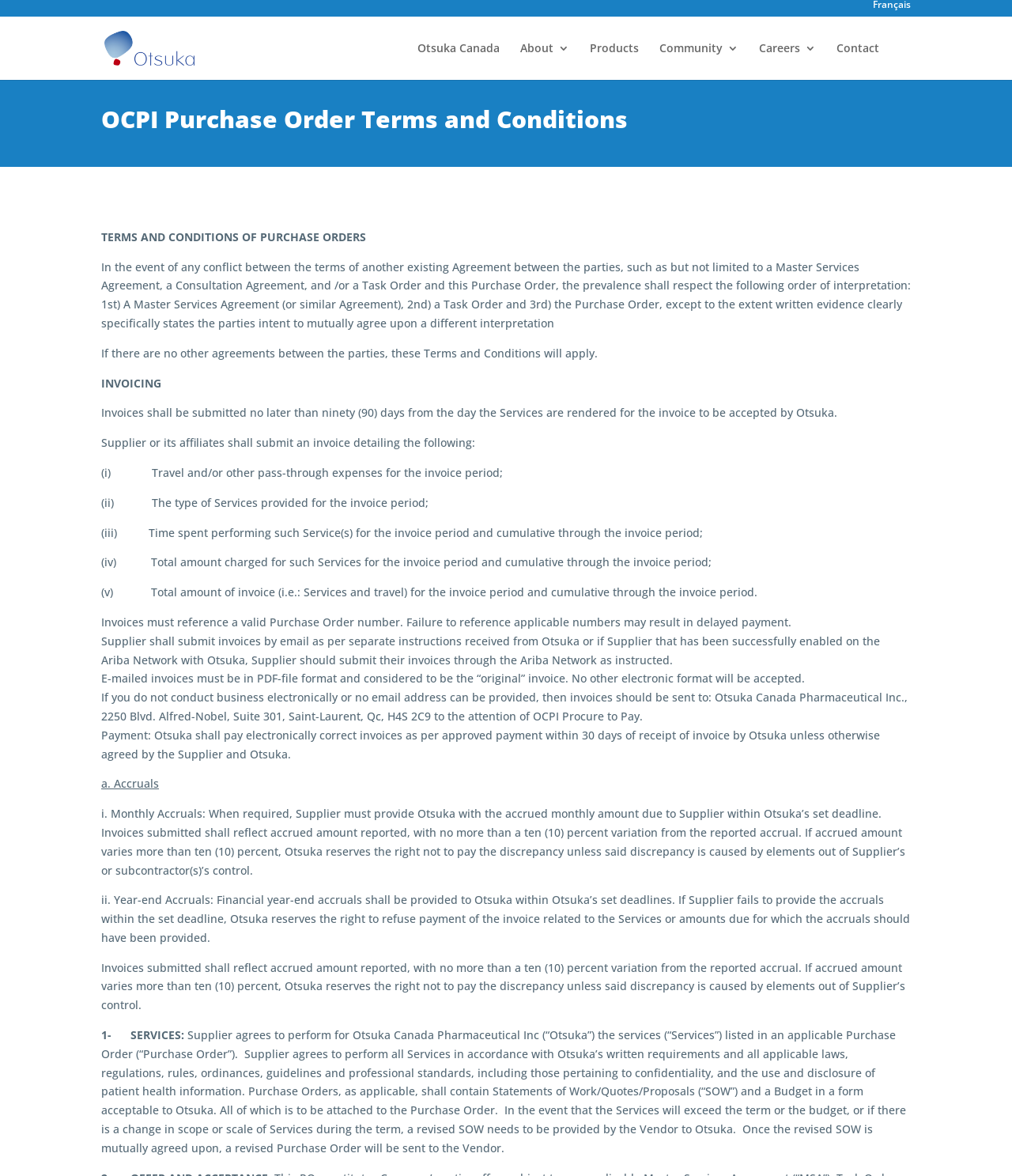Using the image as a reference, answer the following question in as much detail as possible:
What is the format of the emailed invoices?

I found the section about invoicing by looking at the StaticText elements. The text 'E-mailed invoices must be in PDF-file format and considered to be the “original” invoice.' suggests that the format of the emailed invoices is PDF.